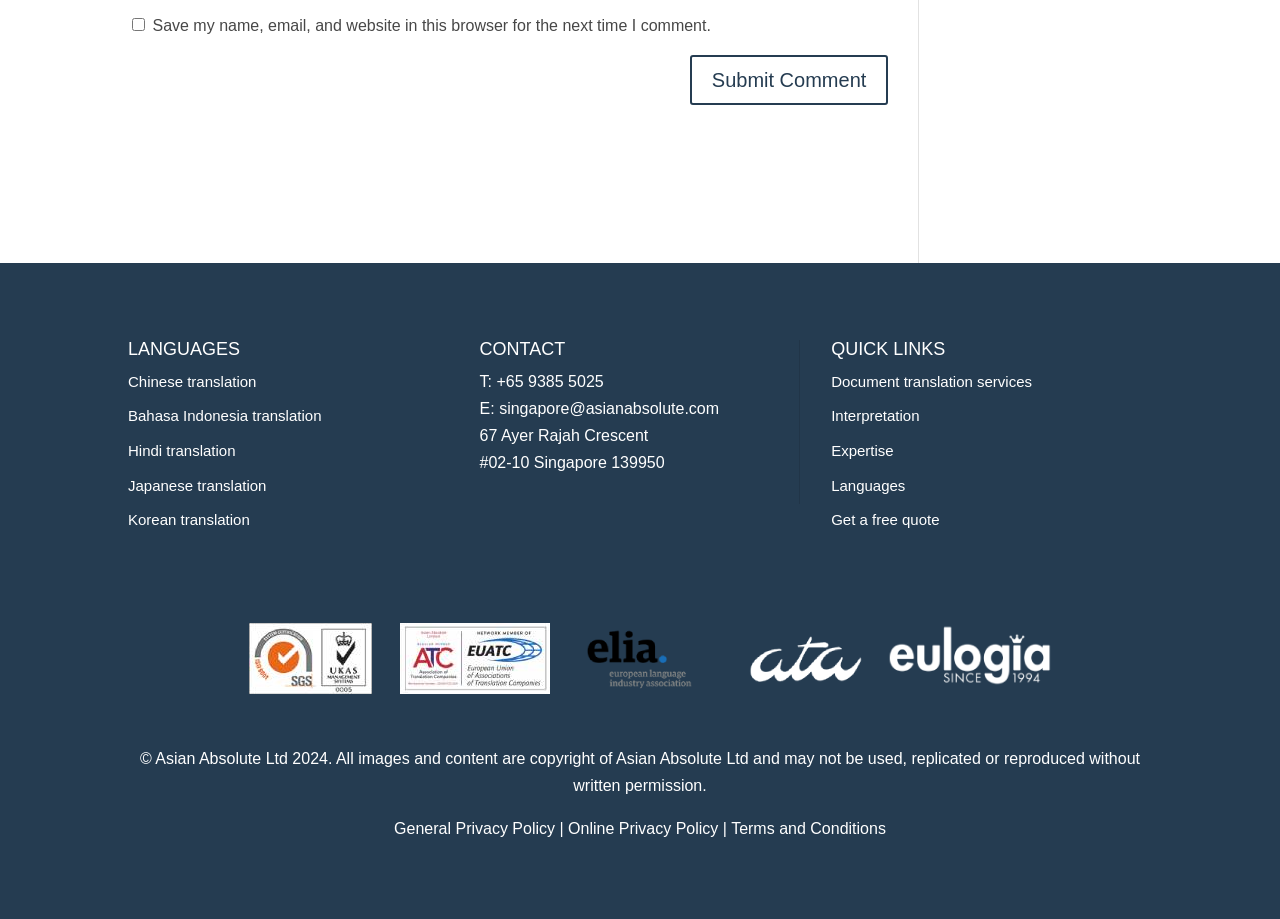Find the bounding box coordinates for the area that must be clicked to perform this action: "View Chinese translation".

[0.1, 0.406, 0.2, 0.424]